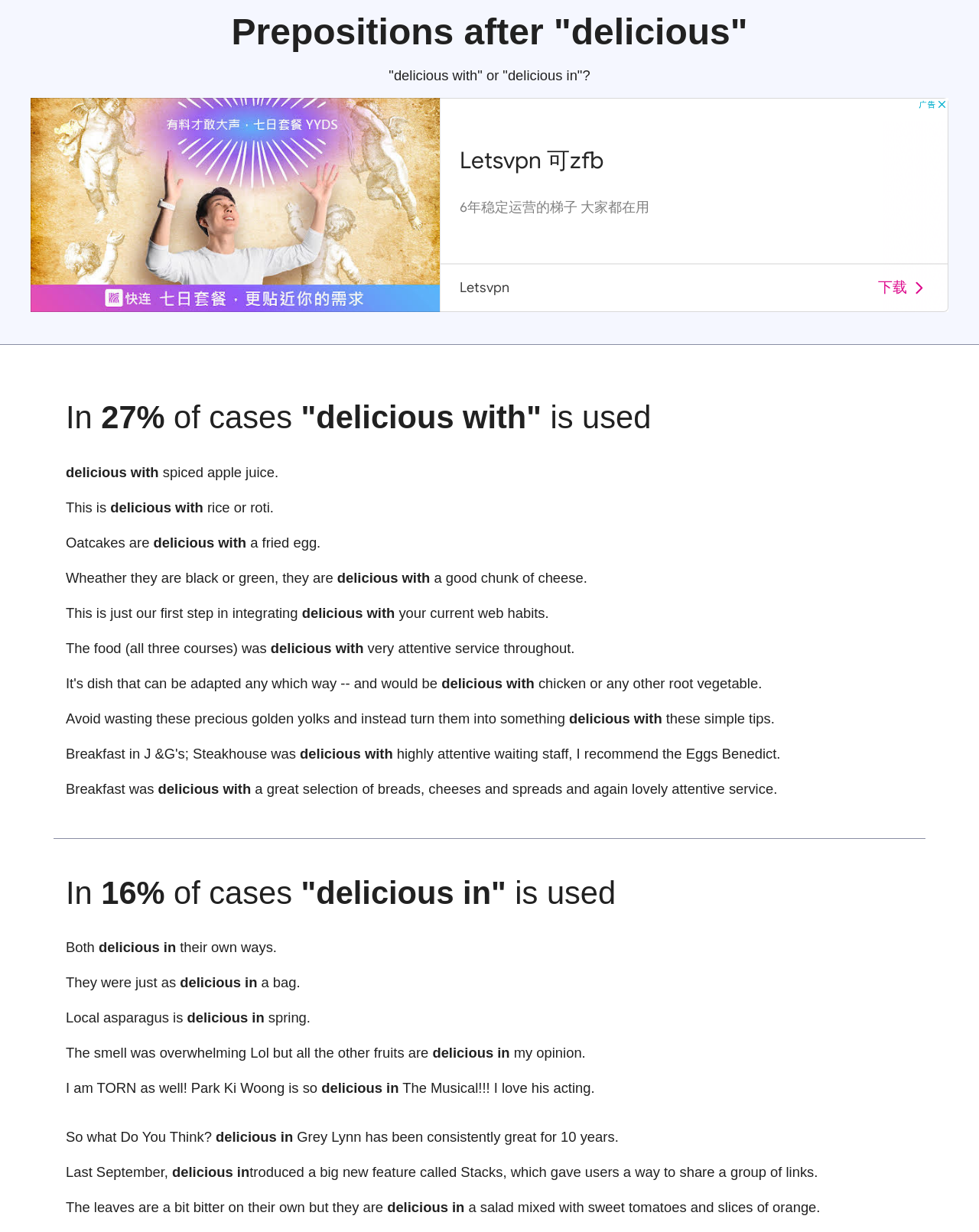Look at the image and write a detailed answer to the question: 
What is the topic of the sentence 'The food (all three courses) was...'?

I analyzed the sentence 'The food (all three courses) was...' and determined that the topic is food, as it is describing the quality of the food.